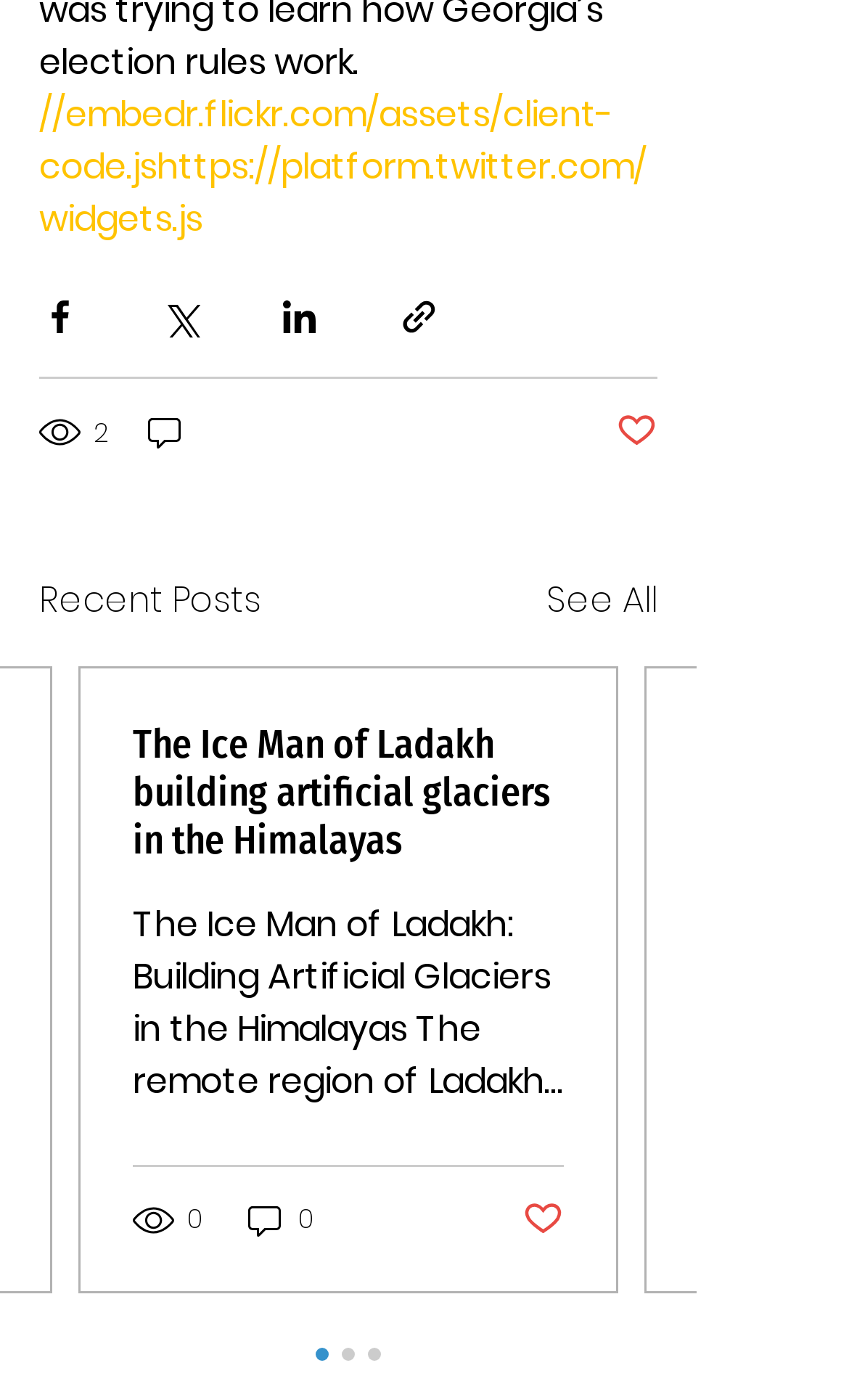Show me the bounding box coordinates of the clickable region to achieve the task as per the instruction: "Like the post".

[0.615, 0.855, 0.664, 0.888]